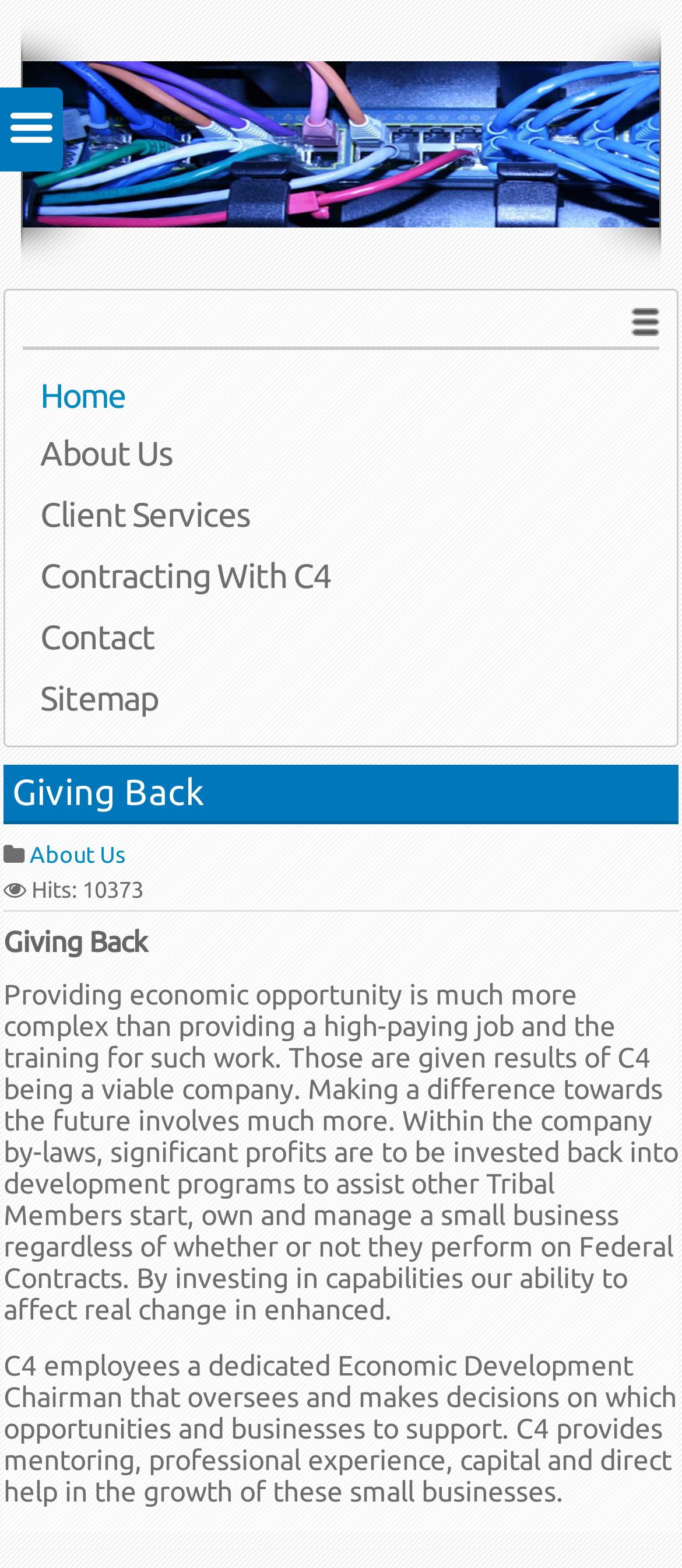Determine the bounding box coordinates of the region that needs to be clicked to achieve the task: "click the Giving Back link".

[0.018, 0.492, 0.995, 0.519]